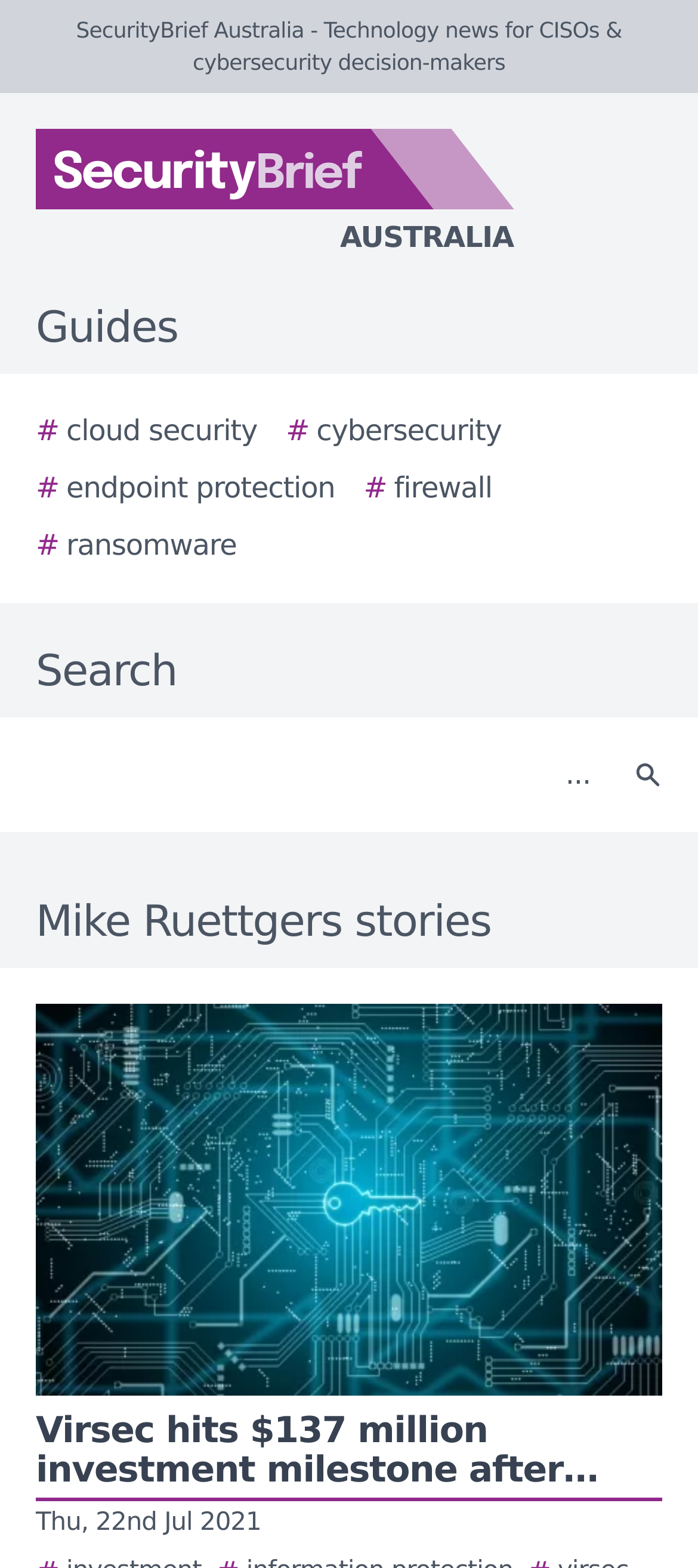With reference to the image, please provide a detailed answer to the following question: How many categories are listed under Guides?

I counted the number of link elements under the 'Guides' static text element, which are '# cloud security', '# cybersecurity', '# endpoint protection', '# firewall', and '# ransomware', and found that there are 5 categories listed.